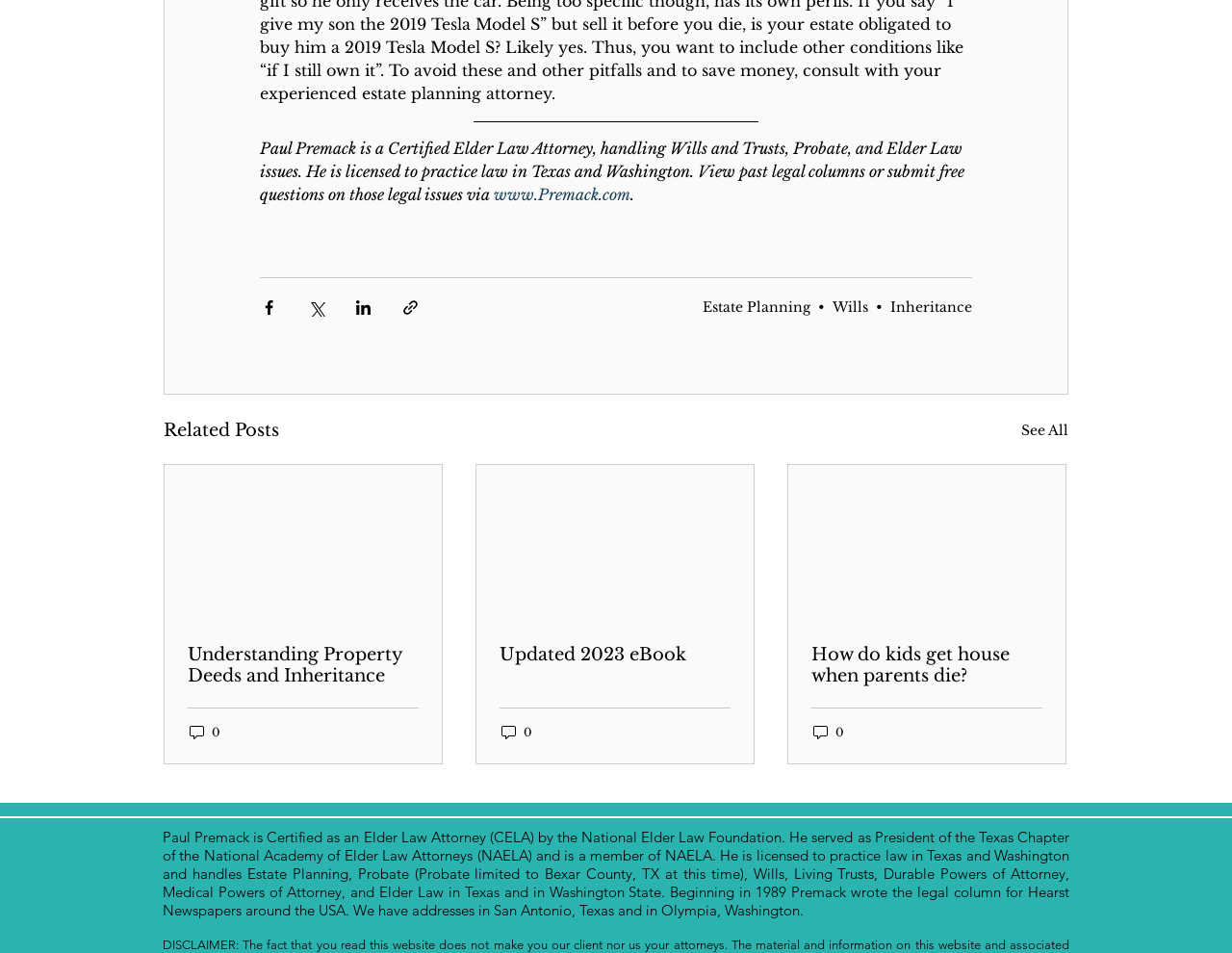Locate the bounding box coordinates of the item that should be clicked to fulfill the instruction: "Read about Understanding Property Deeds and Inheritance".

[0.152, 0.676, 0.34, 0.72]